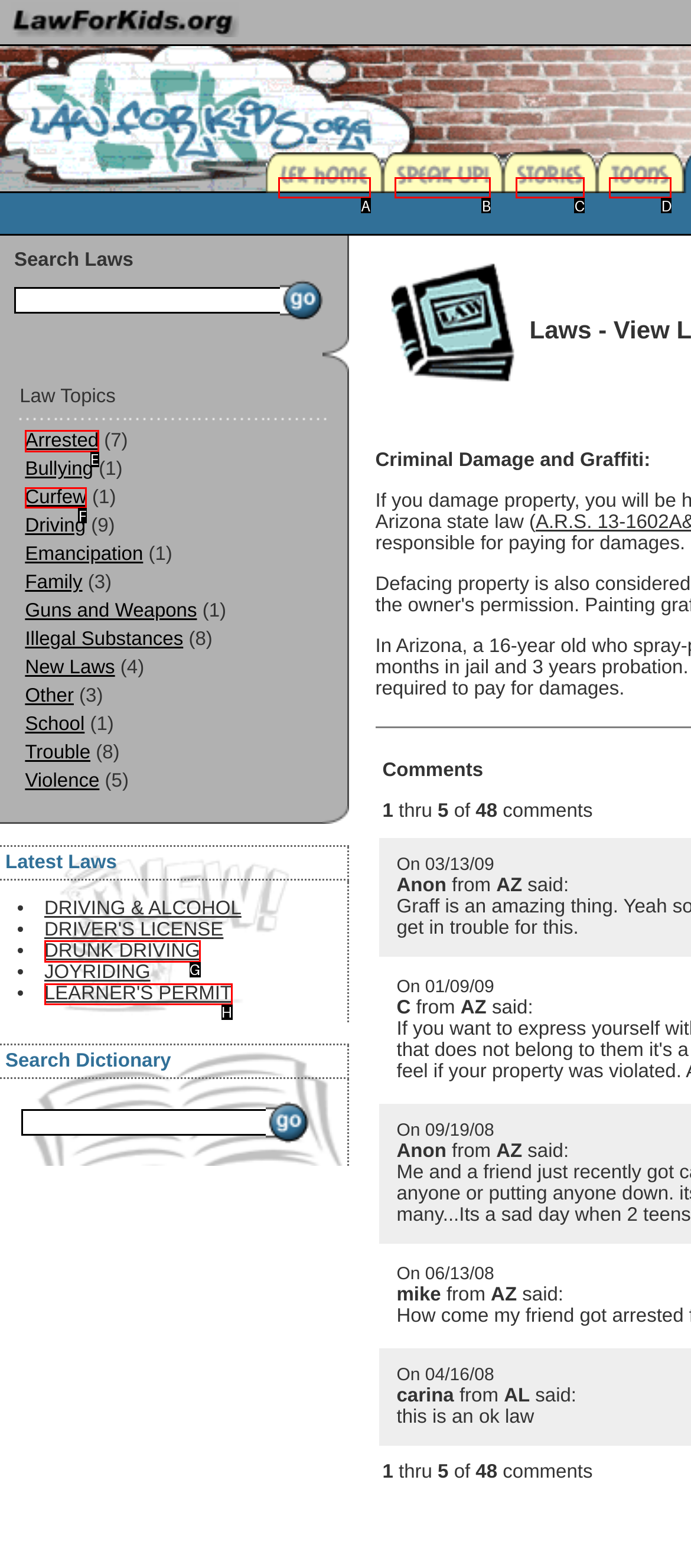Based on the element described as: alt="Speak Up!" title="Speak Up!"
Find and respond with the letter of the correct UI element.

B